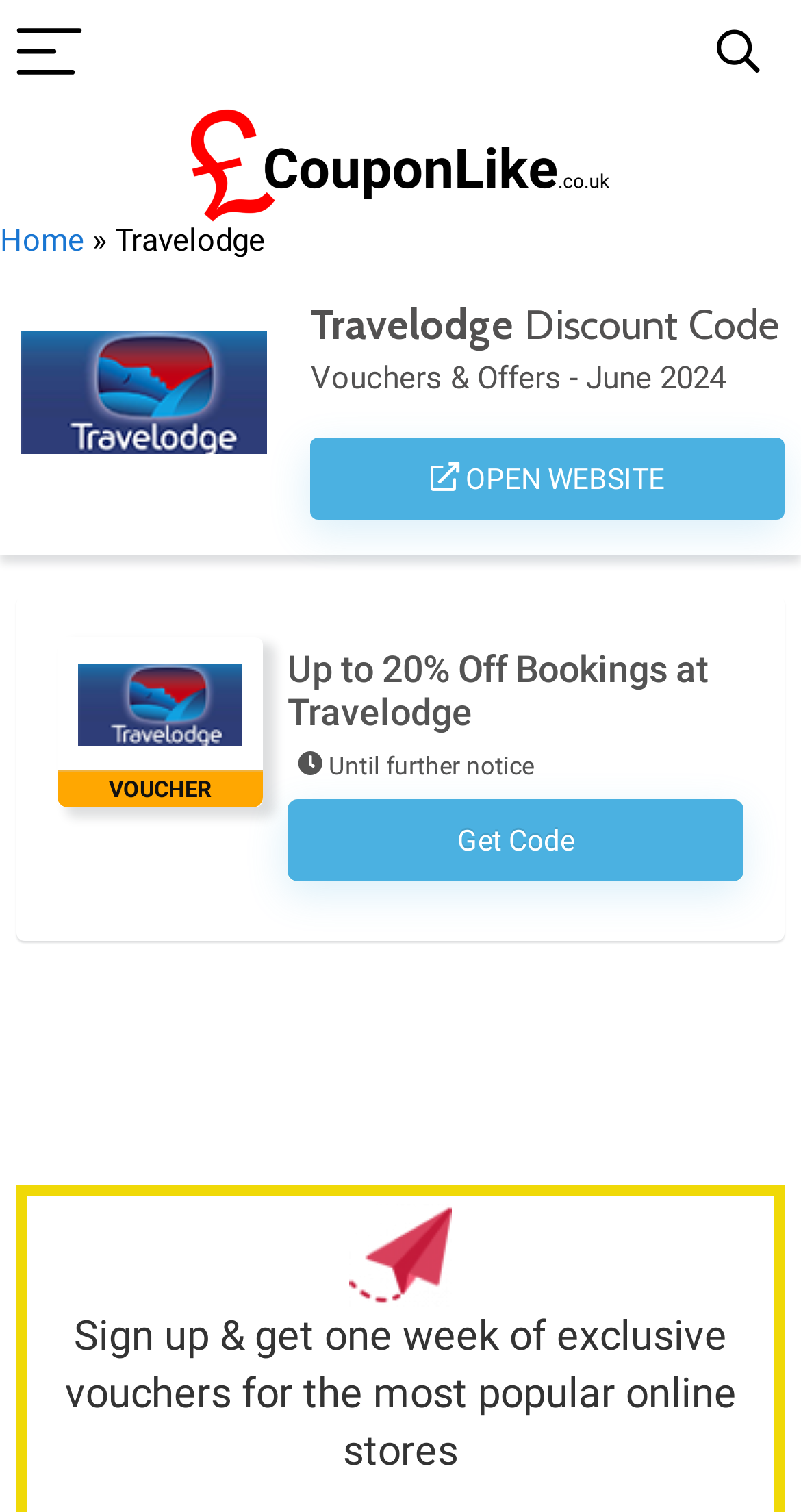What is the current voucher status?
Based on the image, give a concise answer in the form of a single word or short phrase.

Until further notice